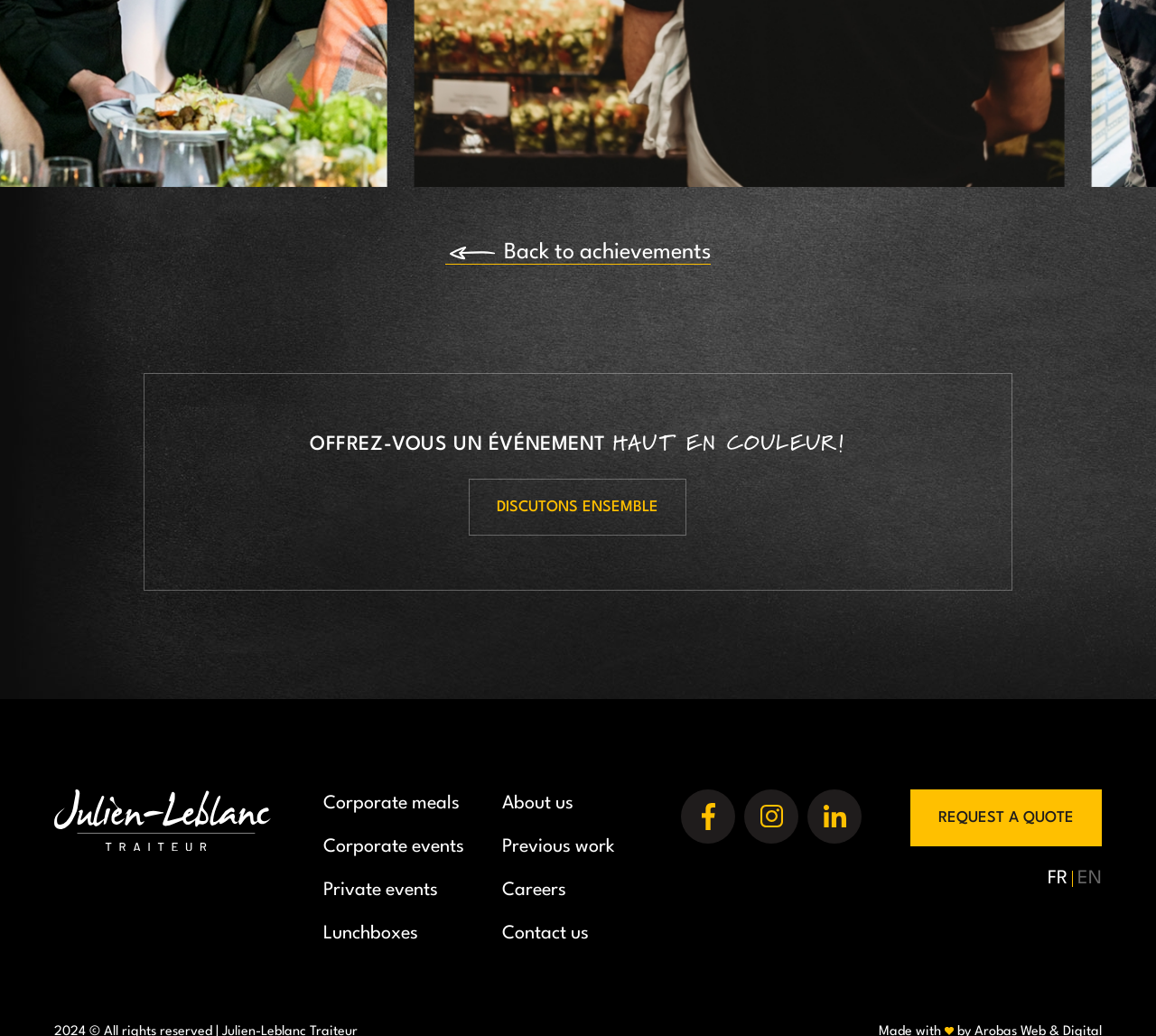What type of events does the webpage offer?
Craft a detailed and extensive response to the question.

I determined the types of events offered by the webpage by examining the links 'Corporate events', 'Private events', and other similar links. These links suggest that the webpage provides services for various types of events.